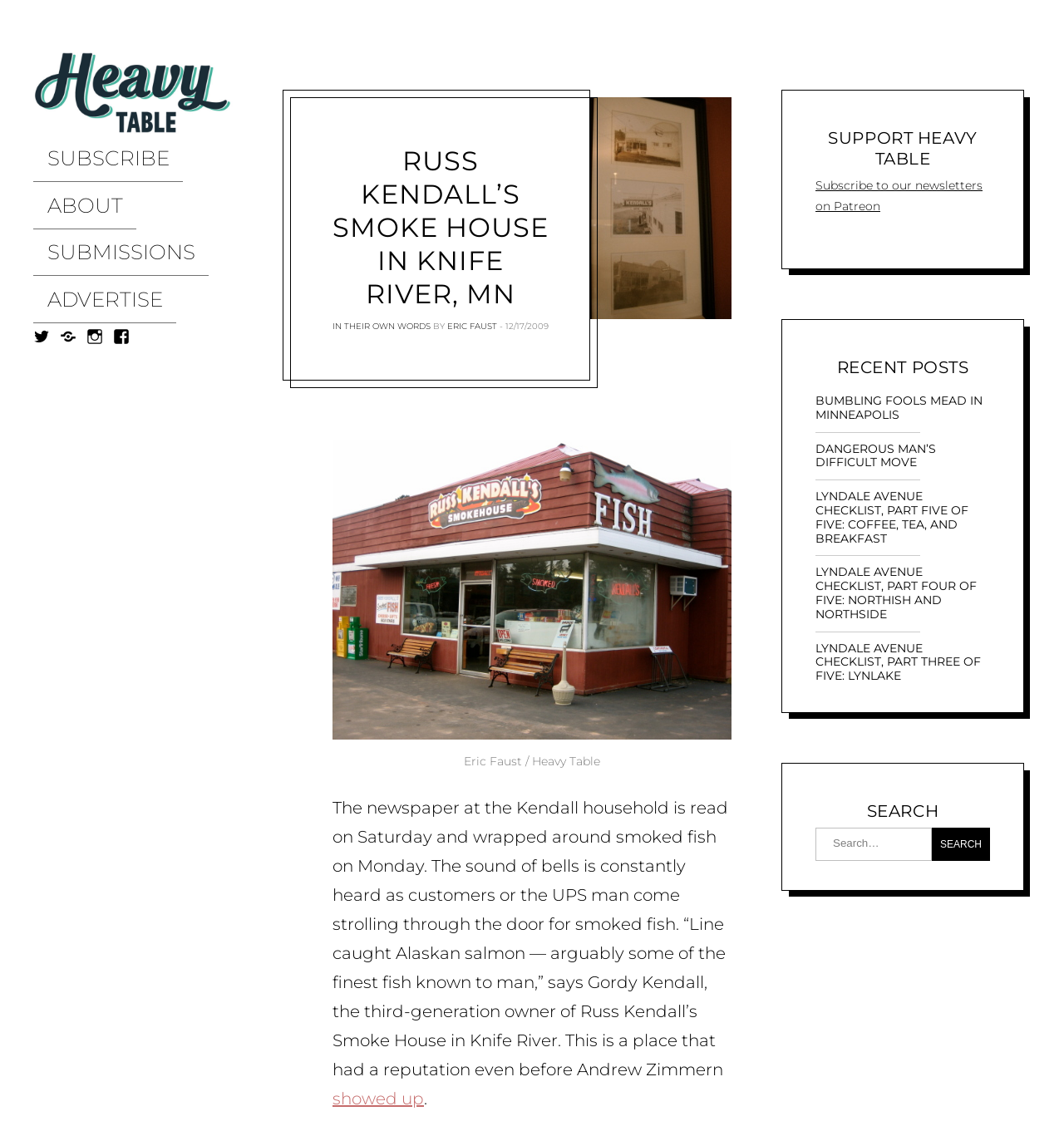What is the location of the smoke house?
Please answer the question with as much detail and depth as you can.

I found the answer by looking at the heading element with the text 'RUSS KENDALL’S SMOKE HOUSE IN KNIFE RIVER, MN' which indicates the location of the smoke house.